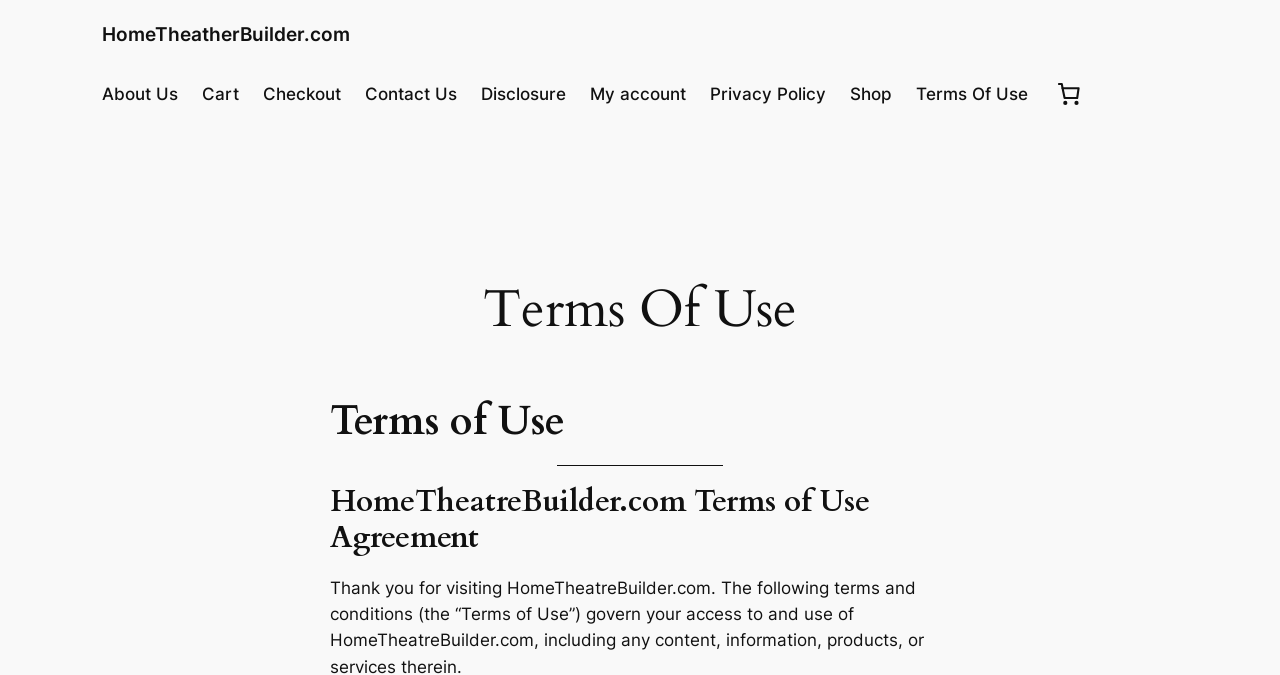Summarize the webpage comprehensively, mentioning all visible components.

The webpage is titled "Terms Of Use - HomeTheatherBuilder.com" and has a navigation menu at the top with 9 links: "HomeTheatherBuilder.com", "About Us", "Cart", "Checkout", "Contact Us", "Disclosure", "My account", "Privacy Policy", and "Shop". These links are positioned horizontally, with "HomeTheatherBuilder.com" on the left and "Shop" on the right.

Below the navigation menu, there is a button displaying the cart information, "0 items in cart, total price of $0.00", accompanied by a small image. 

The main content of the webpage is divided into sections, with three headings: "Terms Of Use", "Terms of Use", and "HomeTheatreBuilder.com Terms of Use Agreement". The first heading is positioned near the top of the page, while the second and third headings are positioned below it, with a horizontal separator in between. The text content of the webpage is organized under these headings, providing information about the terms of use agreement.